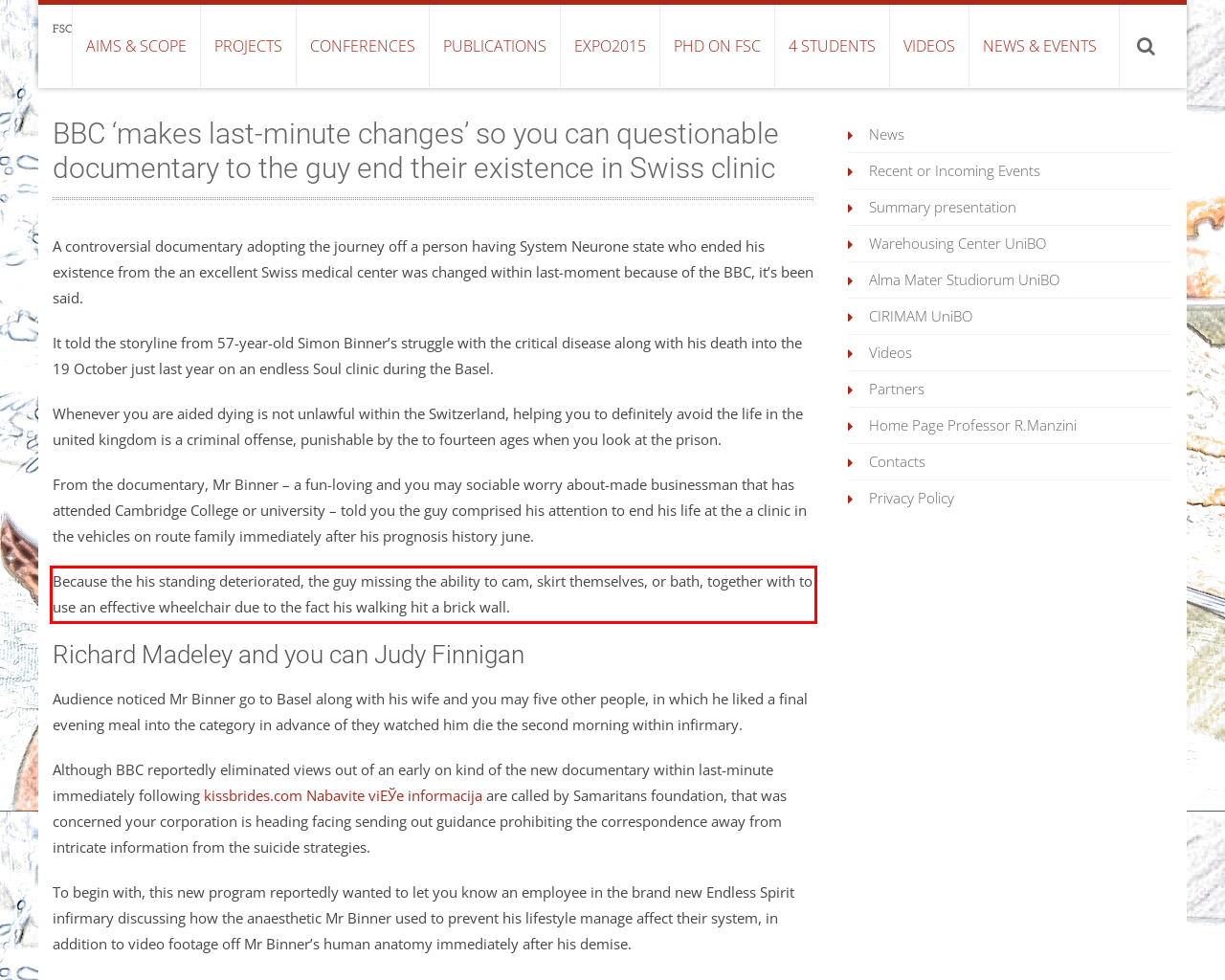The screenshot you have been given contains a UI element surrounded by a red rectangle. Use OCR to read and extract the text inside this red rectangle.

Because the his standing deteriorated, the guy missing the ability to cam, skirt themselves, or bath, together with to use an effective wheelchair due to the fact his walking hit a brick wall.